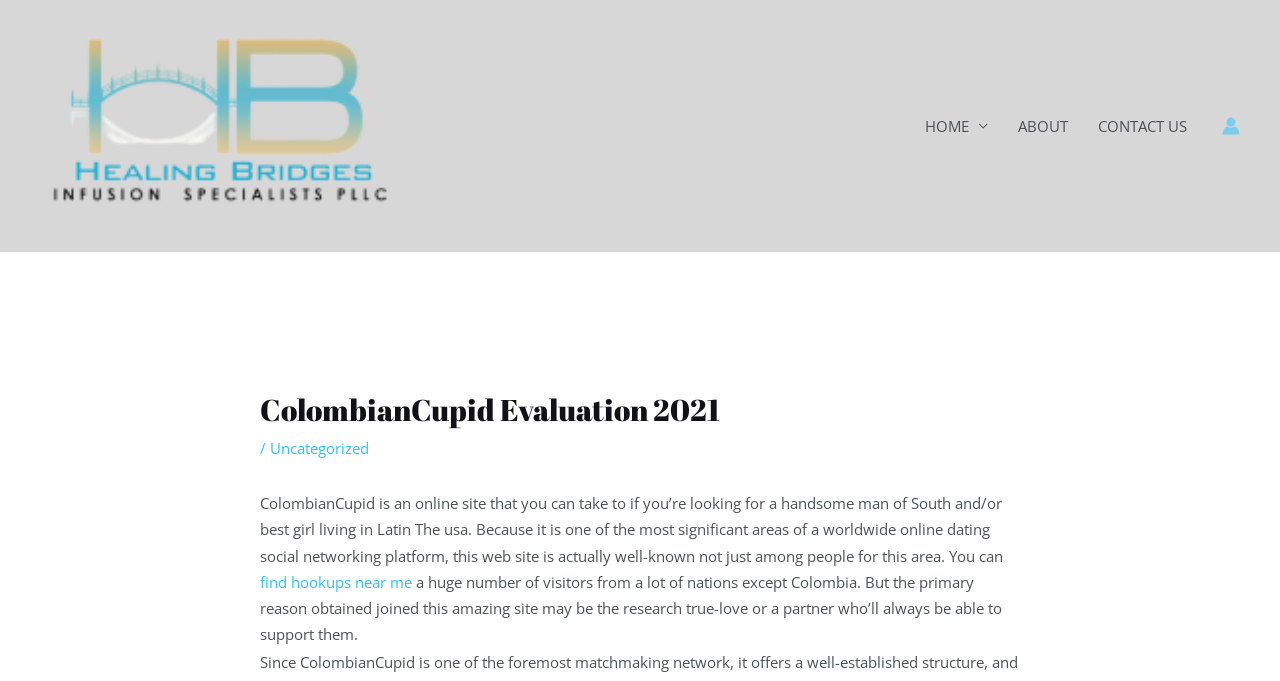Describe every aspect of the webpage comprehensively.

The webpage is about a review of ColombianCupid, an online dating site. At the top left, there is a link with no text. To the right of this link, there is a navigation menu with three links: "HOME", "ABOUT", and "CONTACT US". On the top right, there is an account icon link with an image.

Below the navigation menu, there is a header section with a heading that reads "ColombianCupid Evaluation 2021". Next to the heading, there is a slash symbol and a link to "Uncategorized". 

The main content of the webpage is a review of ColombianCupid. The review starts with a paragraph of text that describes the website as a platform for finding a partner in Latin America. The text also mentions that the site is popular not only among people from this region but also among visitors from many other countries. 

Within this paragraph, there is a link to "find hookups near me". The review continues with another paragraph of text that explains the main reason people join the site, which is to find true love or a partner who can support them.